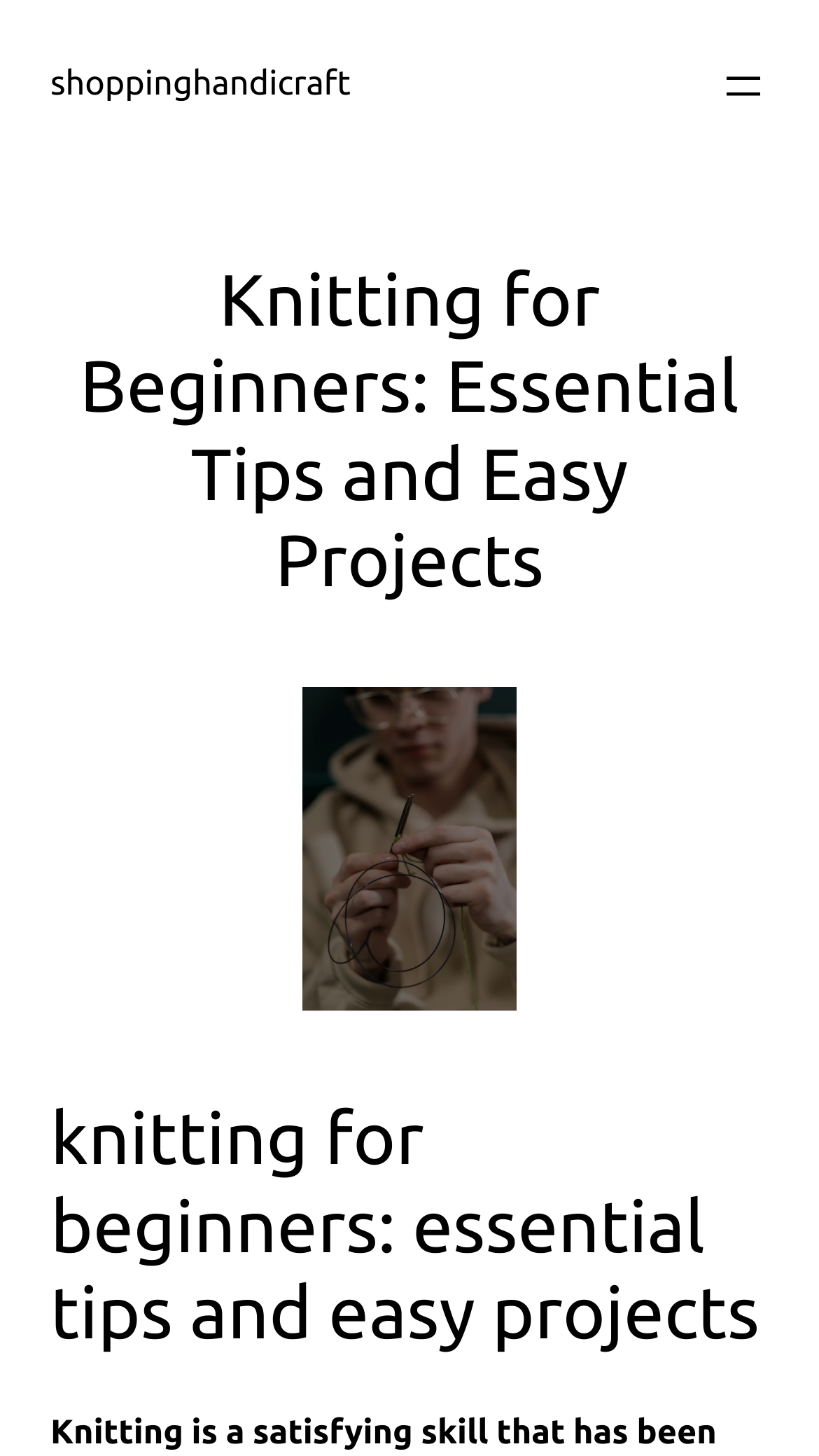Please respond in a single word or phrase: 
What is the main topic of this webpage?

Knitting for beginners